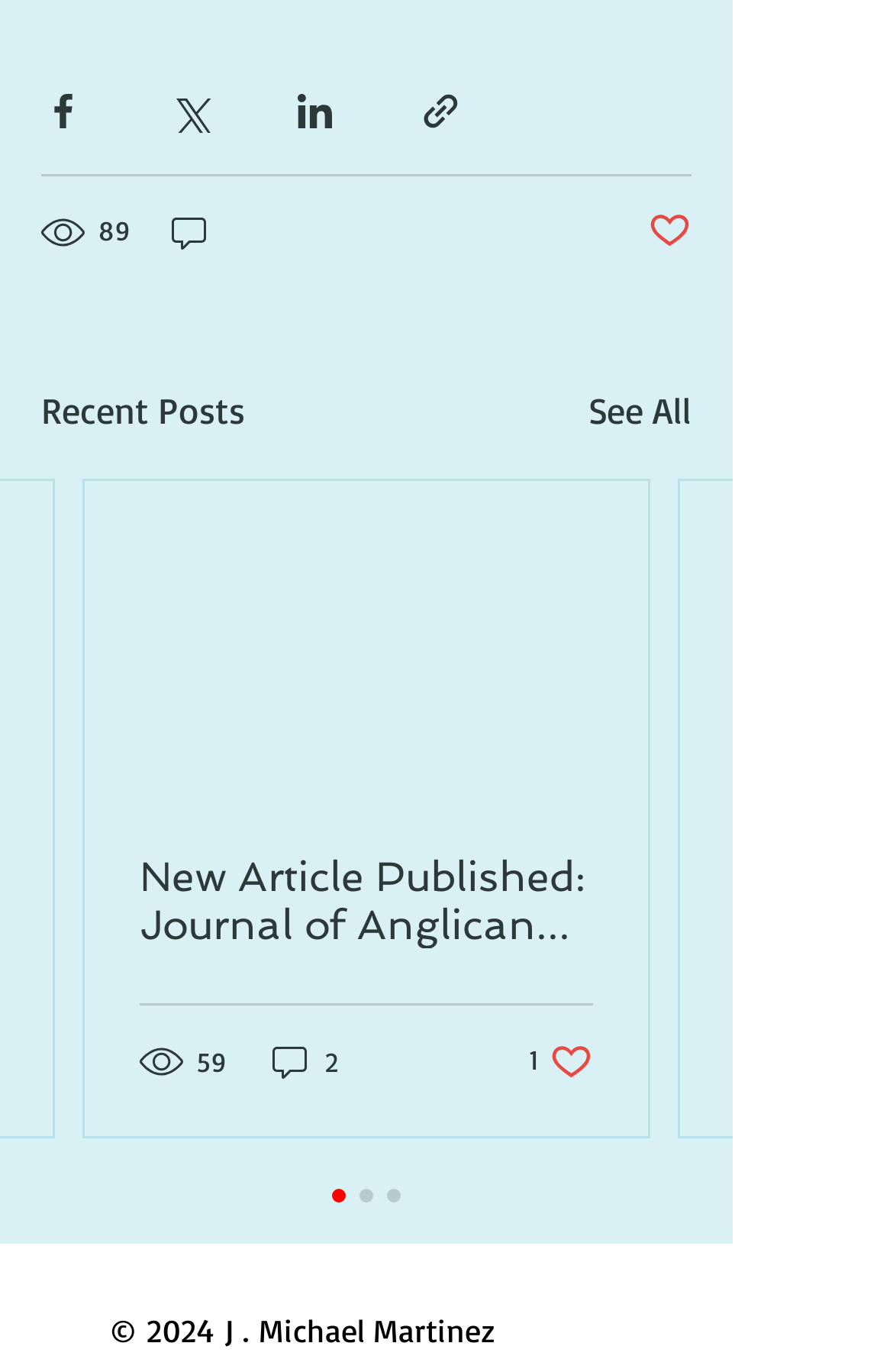How many social media sharing options are available?
Answer with a single word or phrase, using the screenshot for reference.

4